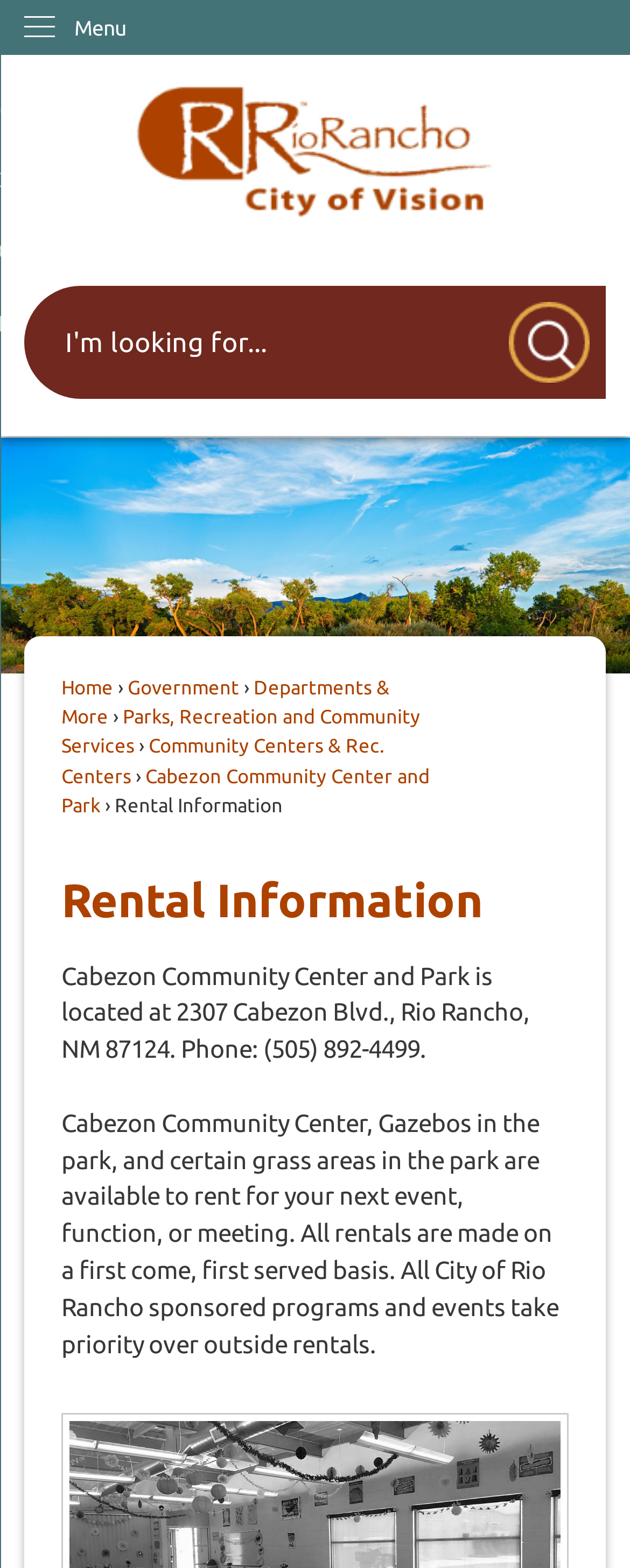What is the basis of making rentals?
We need a detailed and meticulous answer to the question.

I found the answer by looking at the text 'All rentals are made on a first come, first served basis.' which mentions the basis of making rentals.